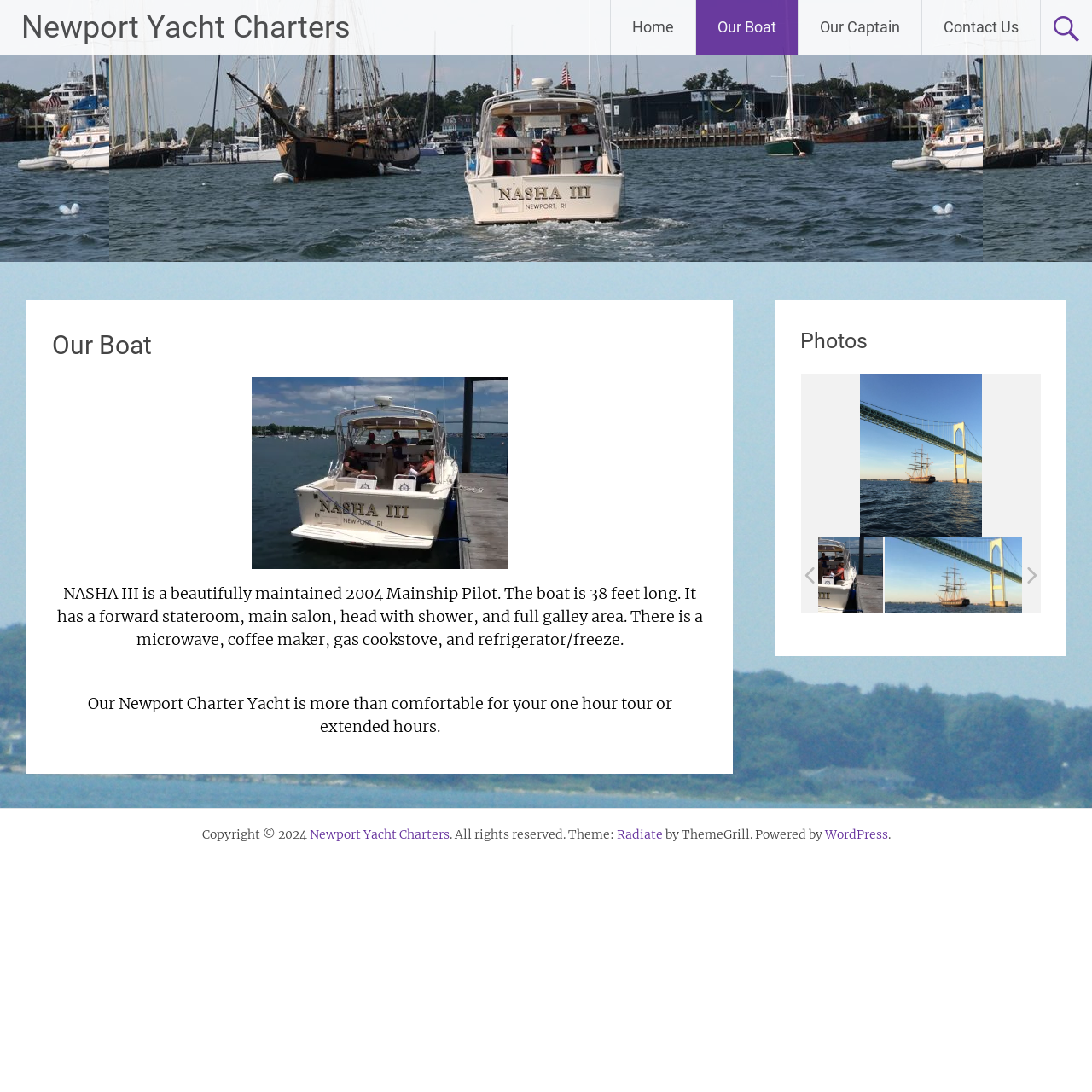Find the bounding box coordinates of the clickable area that will achieve the following instruction: "Click on 'Radiate'".

[0.564, 0.757, 0.607, 0.771]